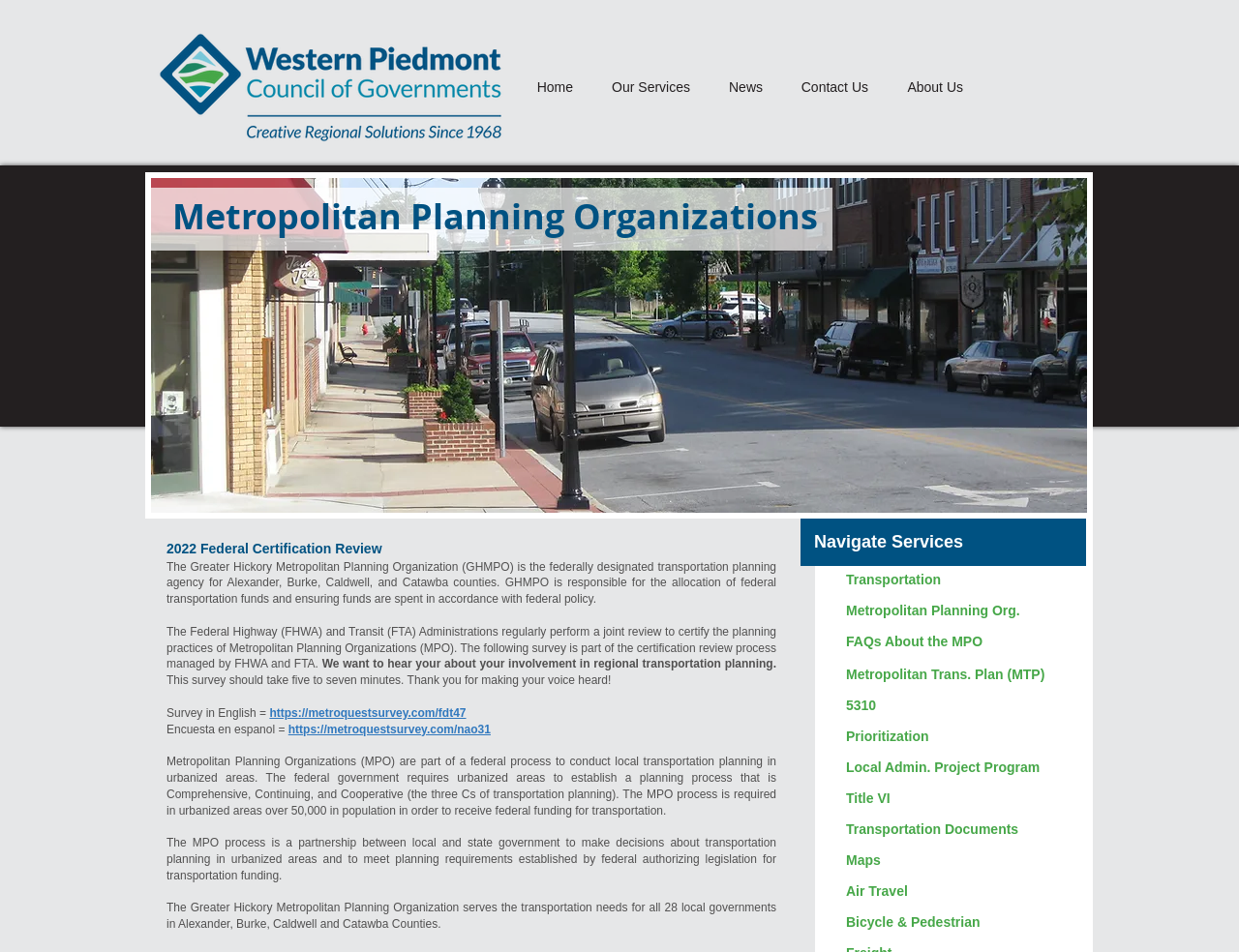What is the population threshold for establishing an MPO?
Utilize the information in the image to give a detailed answer to the question.

According to the text 'The MPO process is required in urbanized areas over 50,000 in population in order to receive federal funding for transportation', the population threshold for establishing an MPO is 50,000.